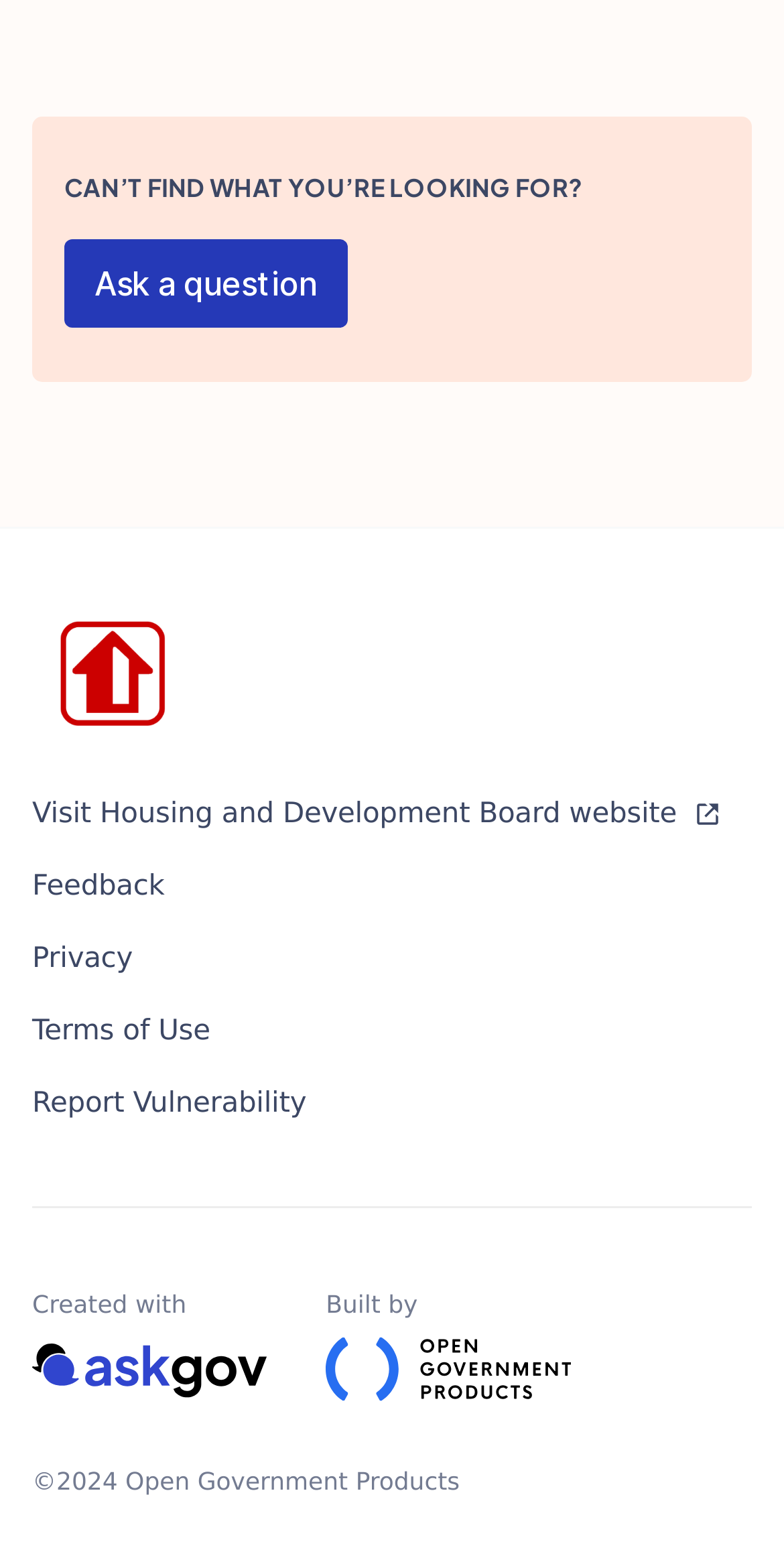Pinpoint the bounding box coordinates of the element you need to click to execute the following instruction: "Visit Housing and Development Board website". The bounding box should be represented by four float numbers between 0 and 1, in the format [left, top, right, bottom].

[0.041, 0.379, 0.92, 0.534]